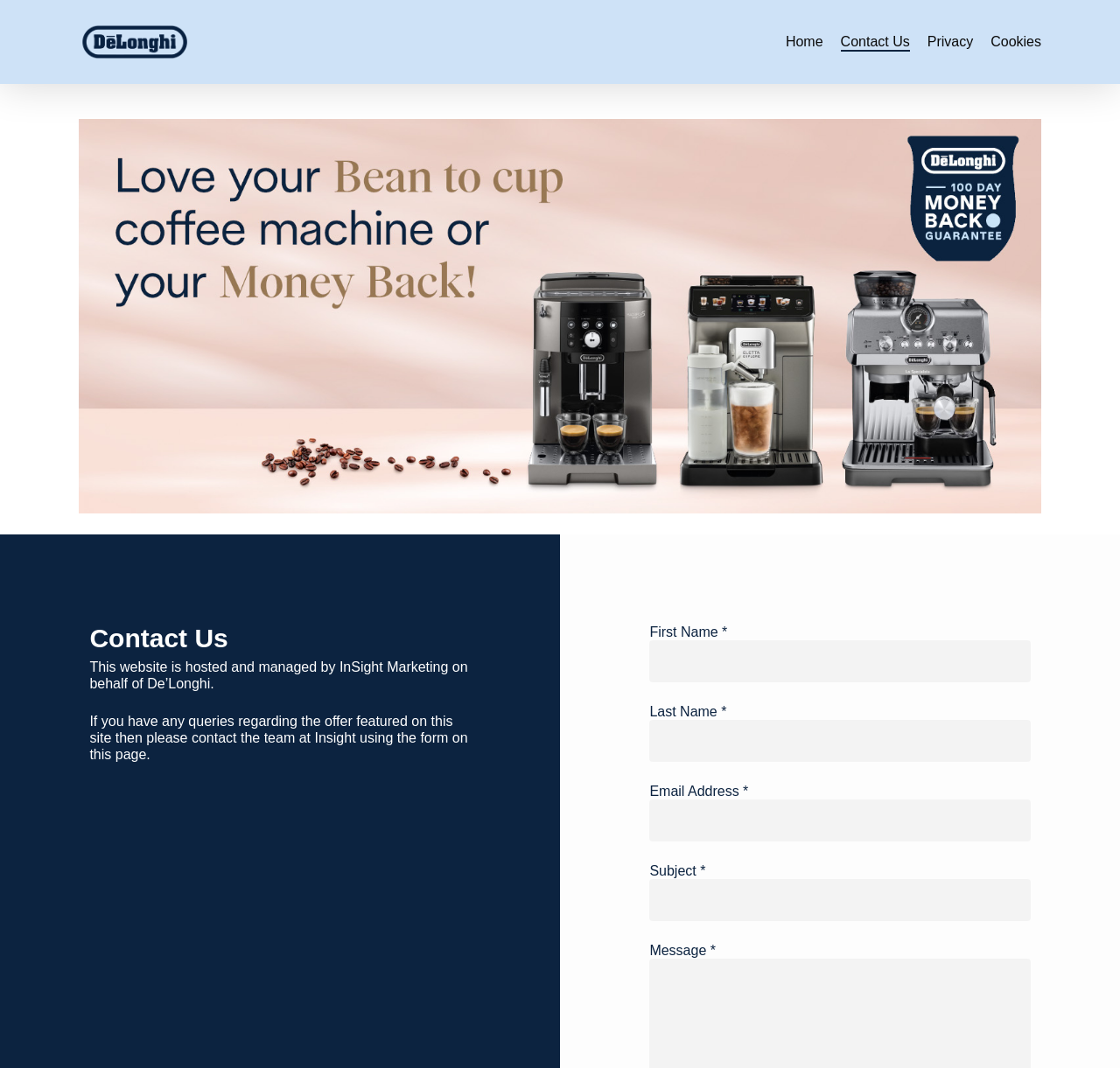Highlight the bounding box coordinates of the element that should be clicked to carry out the following instruction: "type Email Address". The coordinates must be given as four float numbers ranging from 0 to 1, i.e., [left, top, right, bottom].

[0.58, 0.749, 0.92, 0.788]